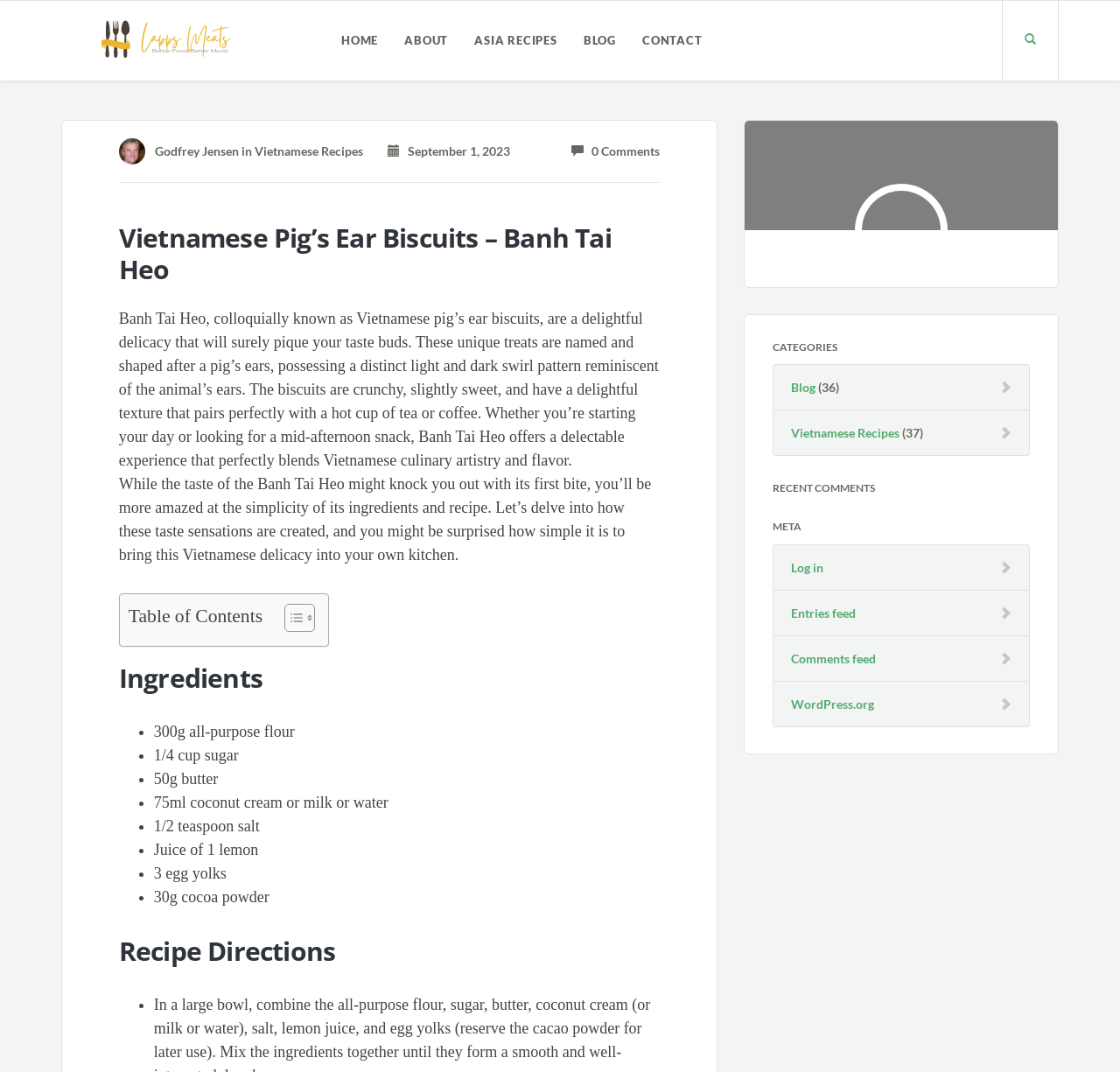Identify the bounding box for the described UI element. Provide the coordinates in (top-left x, top-left y, bottom-right x, bottom-right y) format with values ranging from 0 to 1: alt="Lapps Meat"

[0.055, 0.03, 0.25, 0.042]